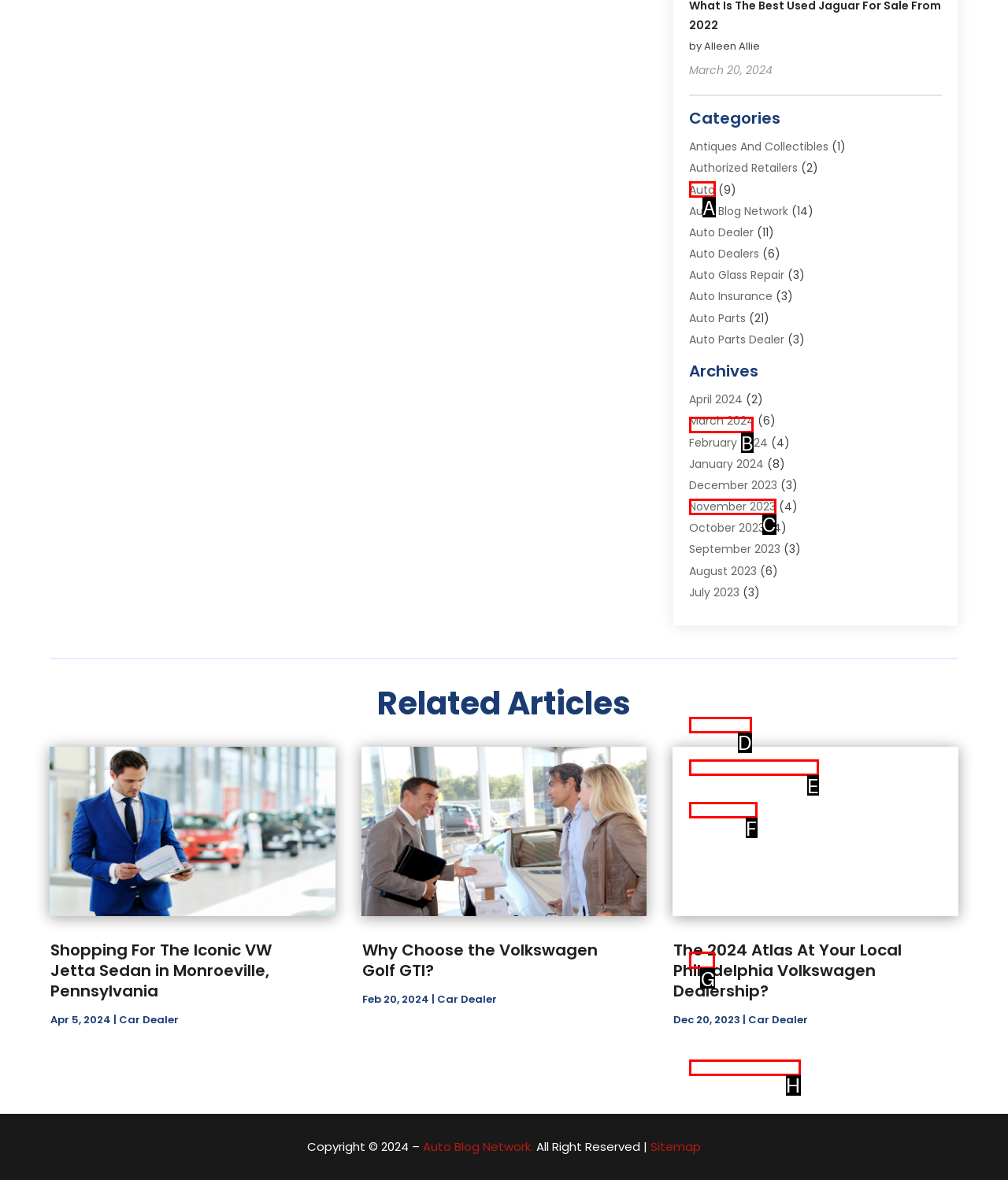Choose the letter that corresponds to the correct button to accomplish the task: Browse 'Tires' section
Reply with the letter of the correct selection only.

G